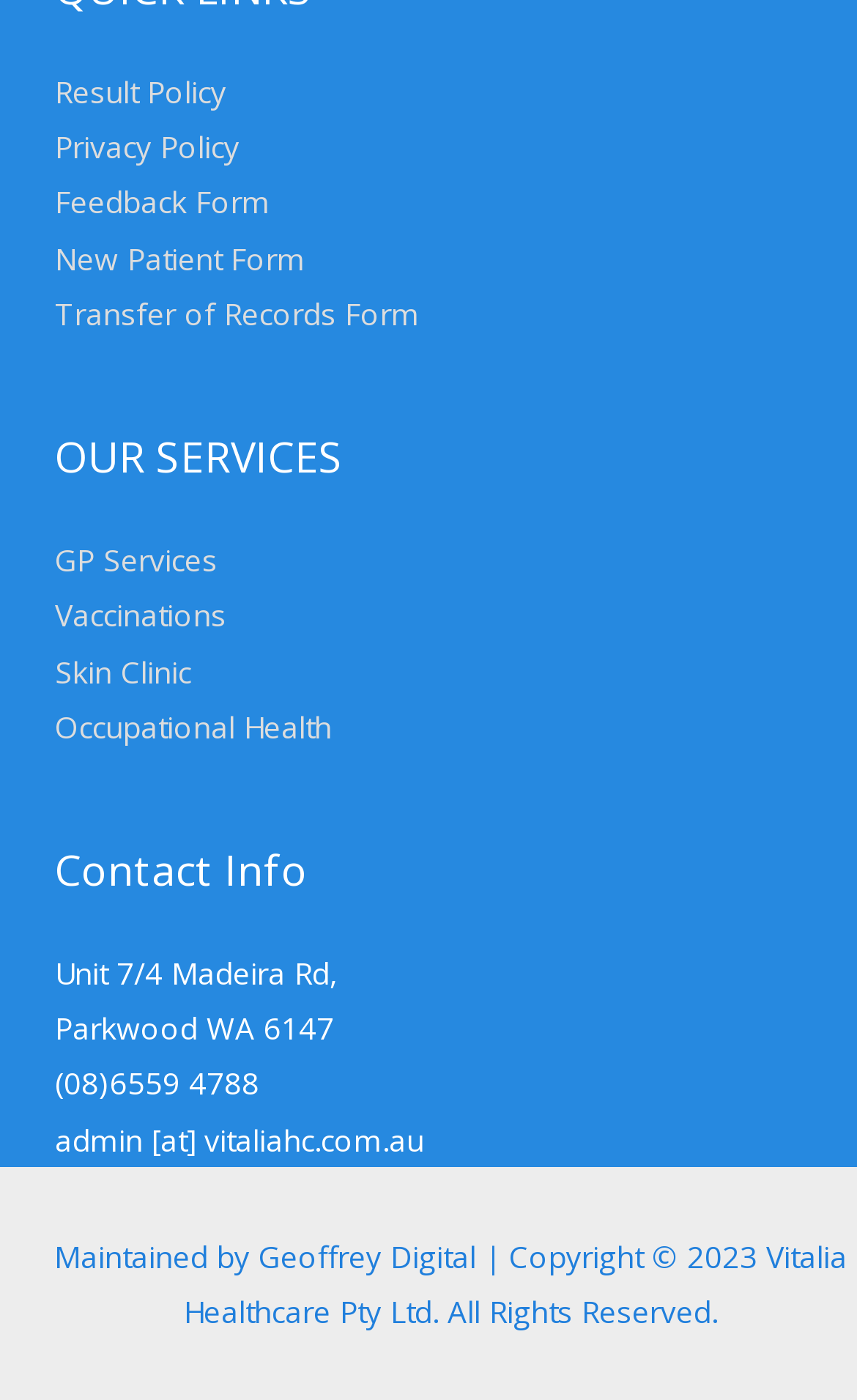What is the address of Vitalia Healthcare?
Look at the image and provide a detailed response to the question.

The address of Vitalia Healthcare is mentioned in the 'Contact Info' section as Unit 7/4 Madeira Rd, Parkwood WA 6147.